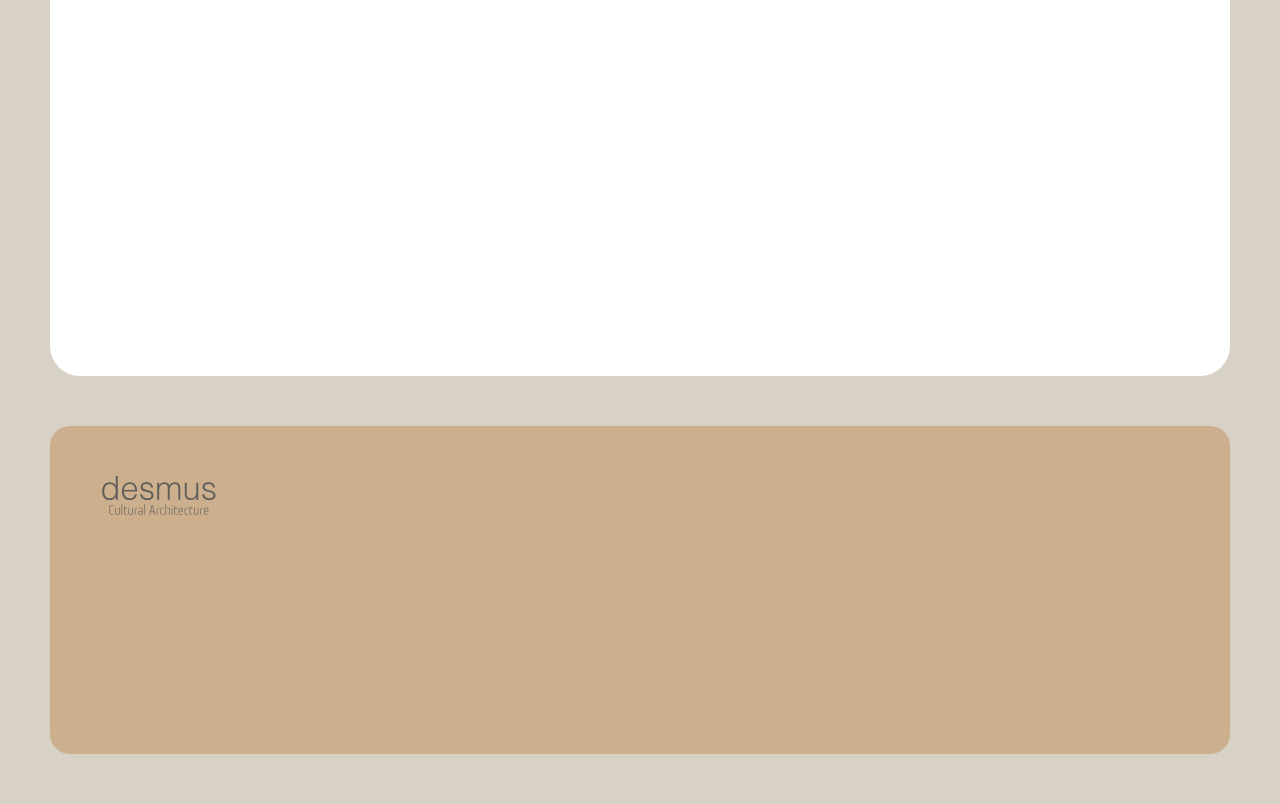What is the importance of acoustics in an opera house?
Make sure to answer the question with a detailed and comprehensive explanation.

The webpage emphasizes the critical role of acoustics in ensuring that the audience can hear the performance of the orchestra and singers clearly. This suggests that the primary importance of acoustics in an opera house is to facilitate clear hearing for the audience.